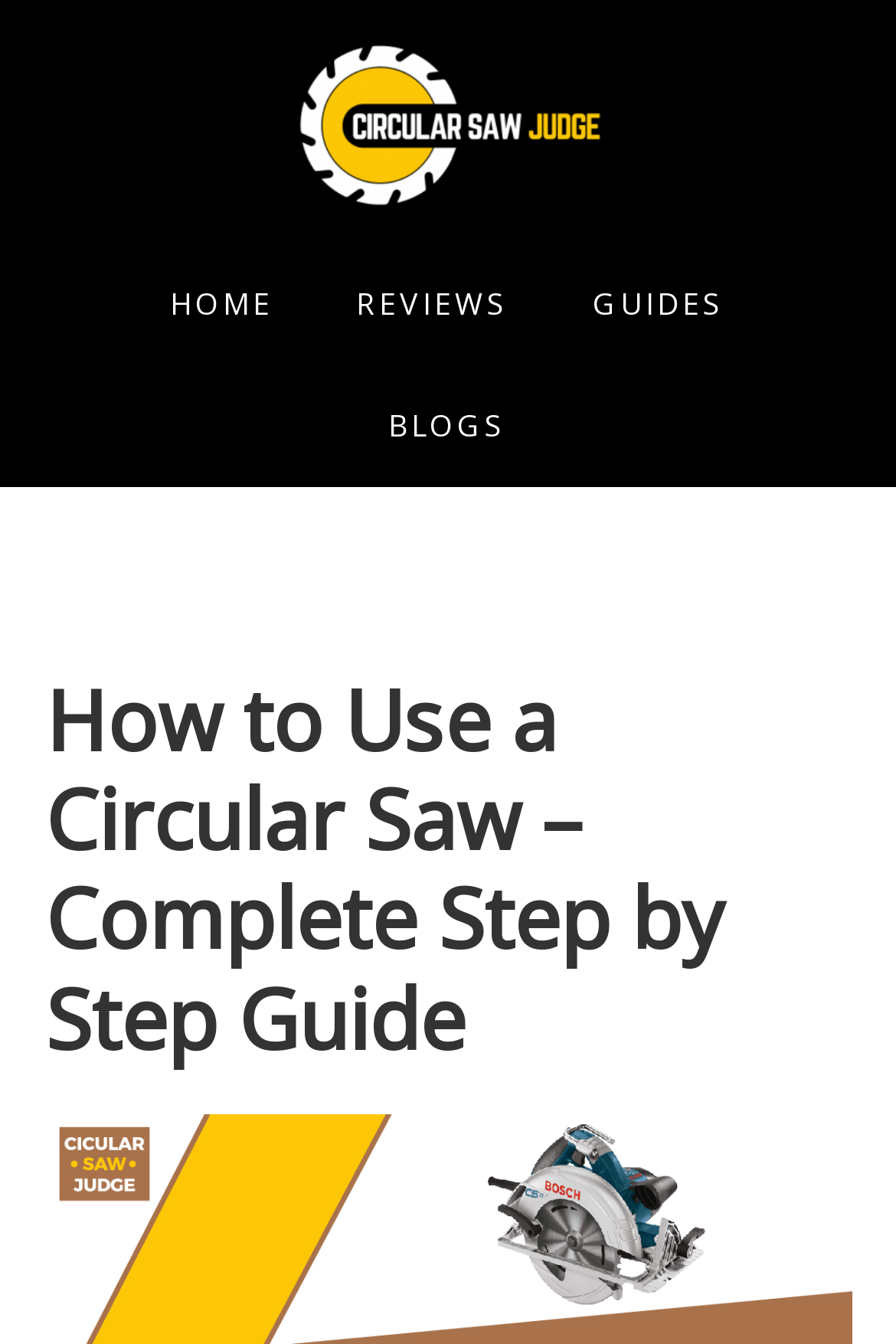Ascertain the bounding box coordinates for the UI element detailed here: "Circular Saw Judge". The coordinates should be provided as [left, top, right, bottom] with each value being a float between 0 and 1.

[0.05, 0.026, 0.95, 0.156]